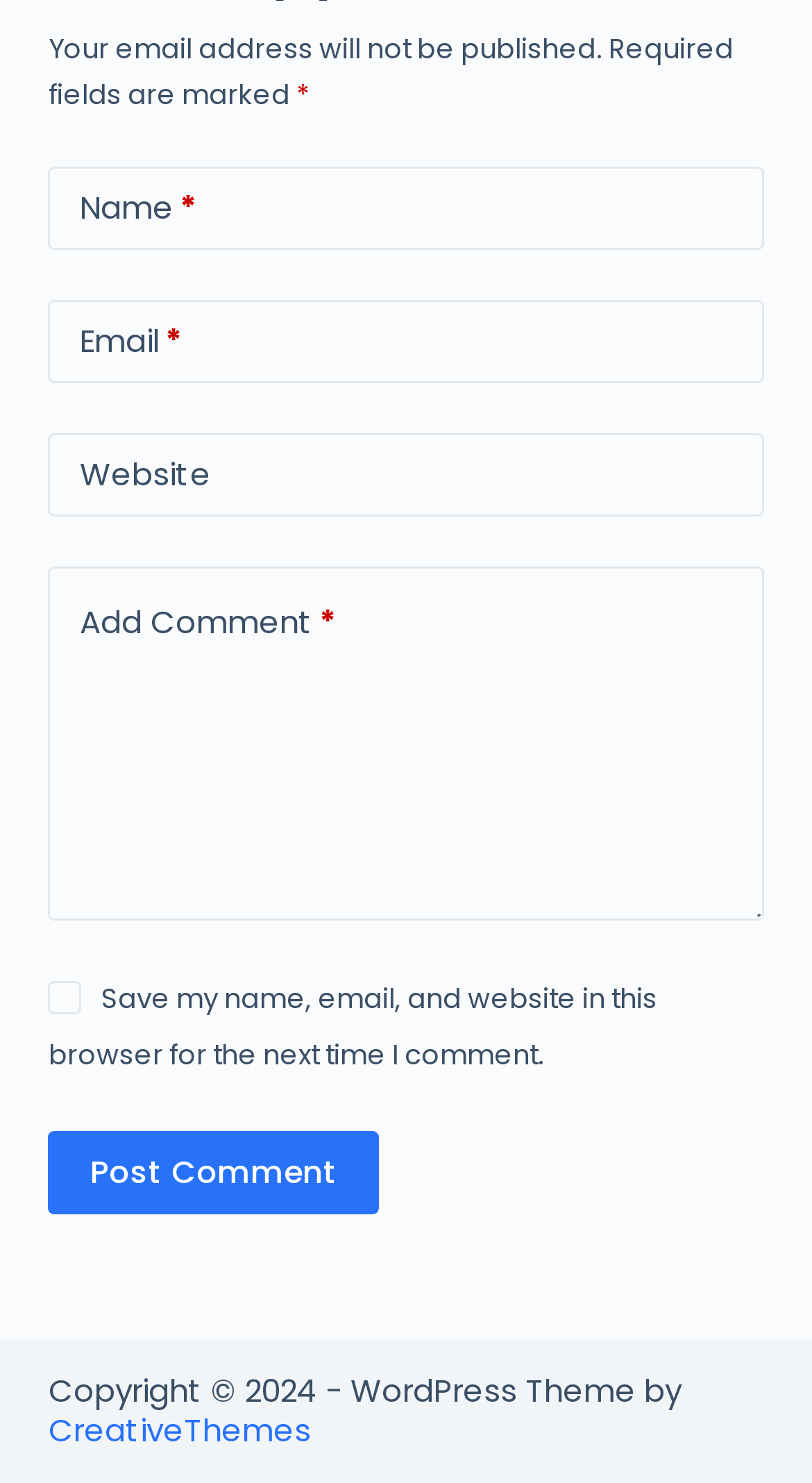Using the information in the image, could you please answer the following question in detail:
What is the purpose of the checkbox?

The checkbox is labeled 'Save my name, email, and website in this browser for the next time I comment.' This suggests that its purpose is to save the user's comment information for future use.